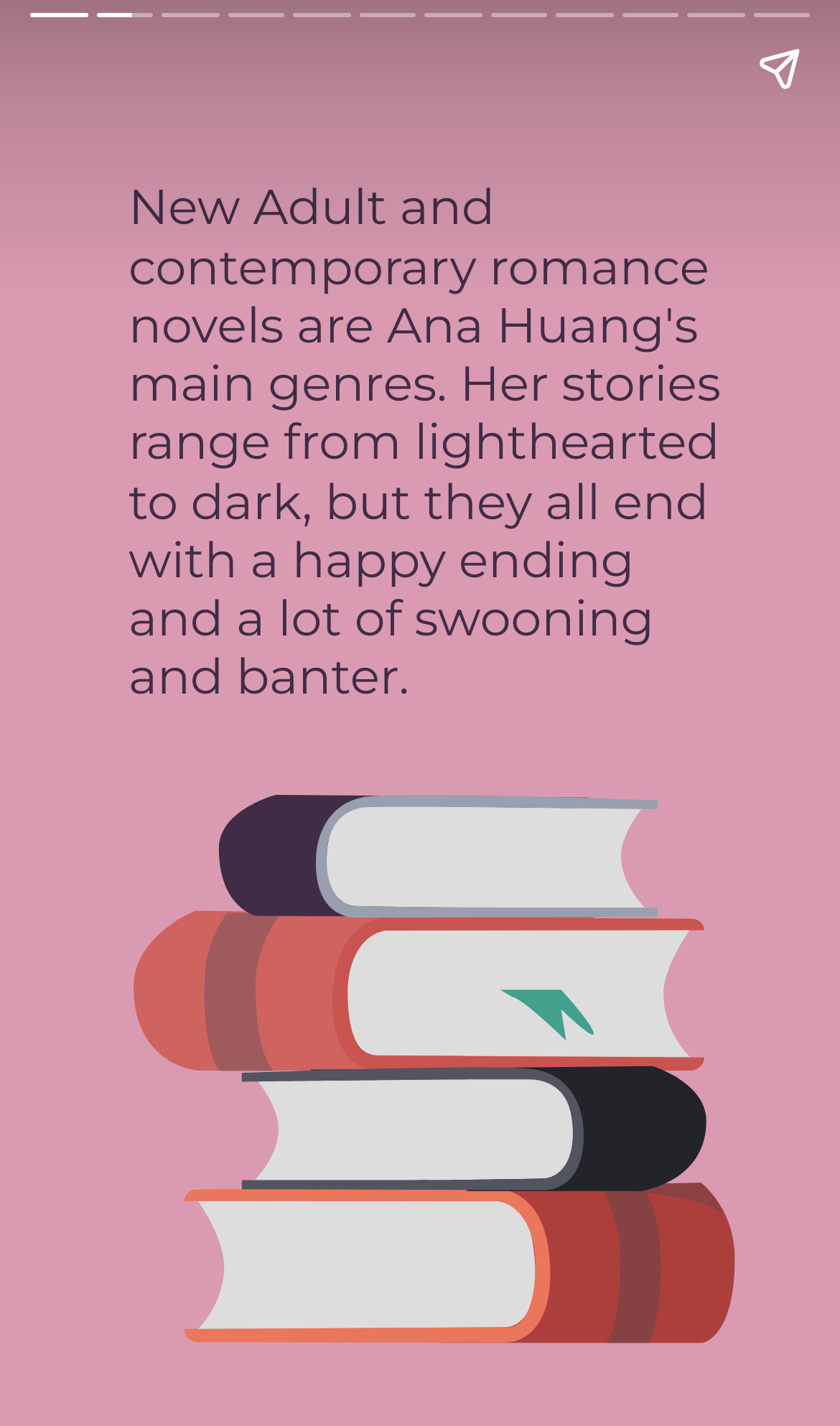Identify the bounding box of the HTML element described as: "aria-label="Next page"".

[0.923, 0.113, 1.0, 0.89]